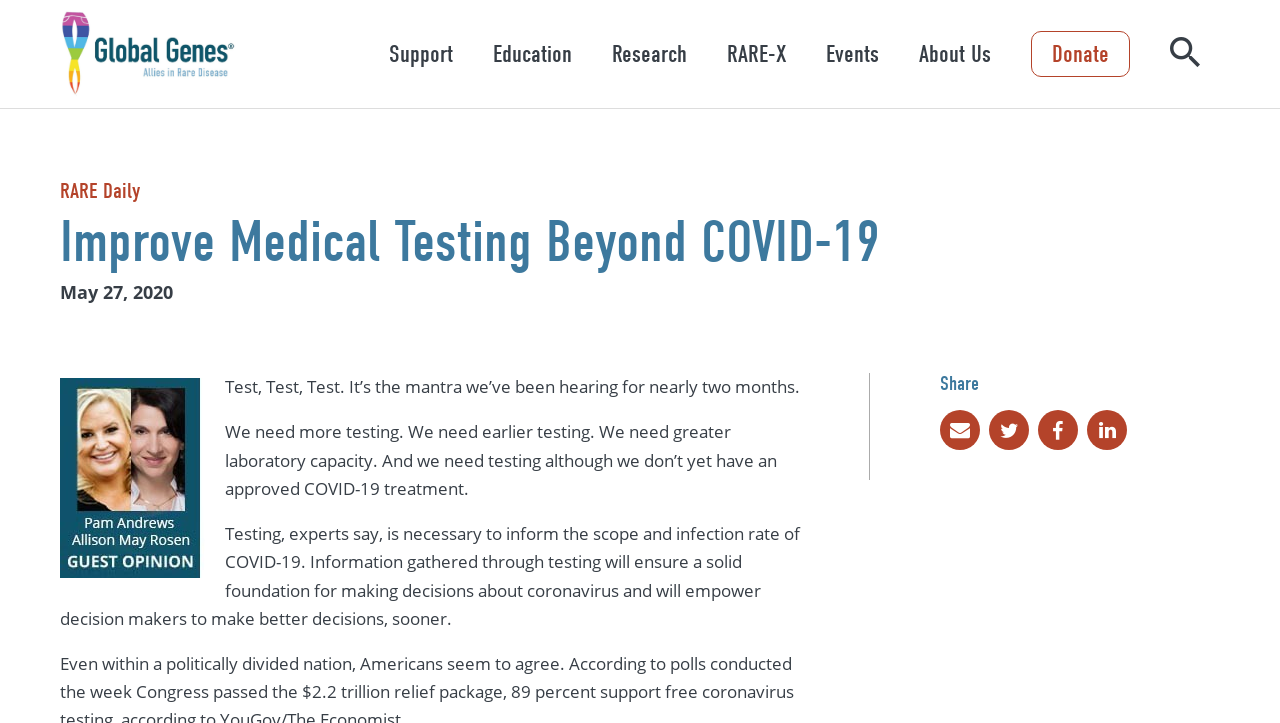What is the theme of the article?
Based on the visual details in the image, please answer the question thoroughly.

The theme of the article can be inferred from the heading and the content of the paragraphs, which discuss the importance of testing in the context of COVID-19 and the need for more testing, earlier testing, and greater laboratory capacity.